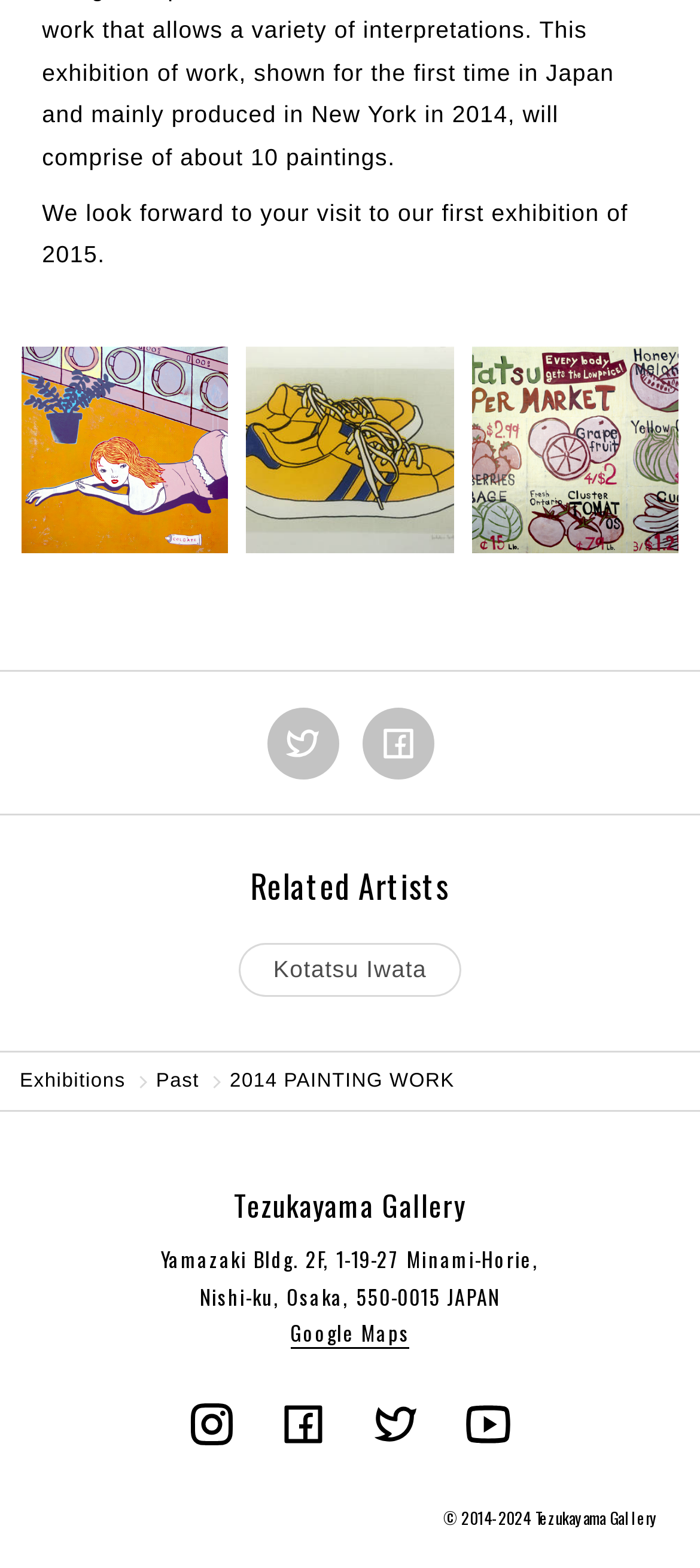Answer the question in a single word or phrase:
What is the address of Tezukayama Gallery?

Yamazaki Bldg. 2F, 1-19-27 Minami-Horie, Nishi-ku, Osaka, 550-0015 JAPAN